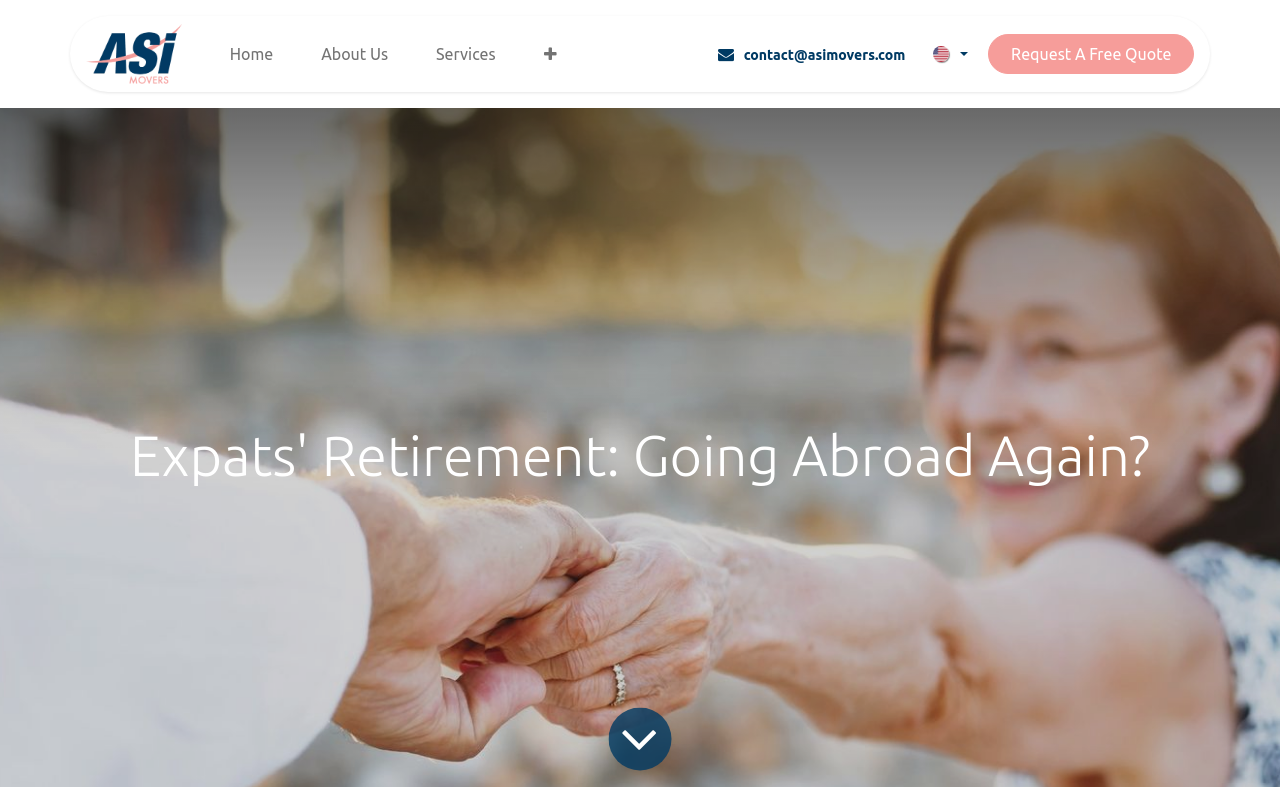What is the purpose of the button with a popup?
Refer to the image and answer the question using a single word or phrase.

Contact